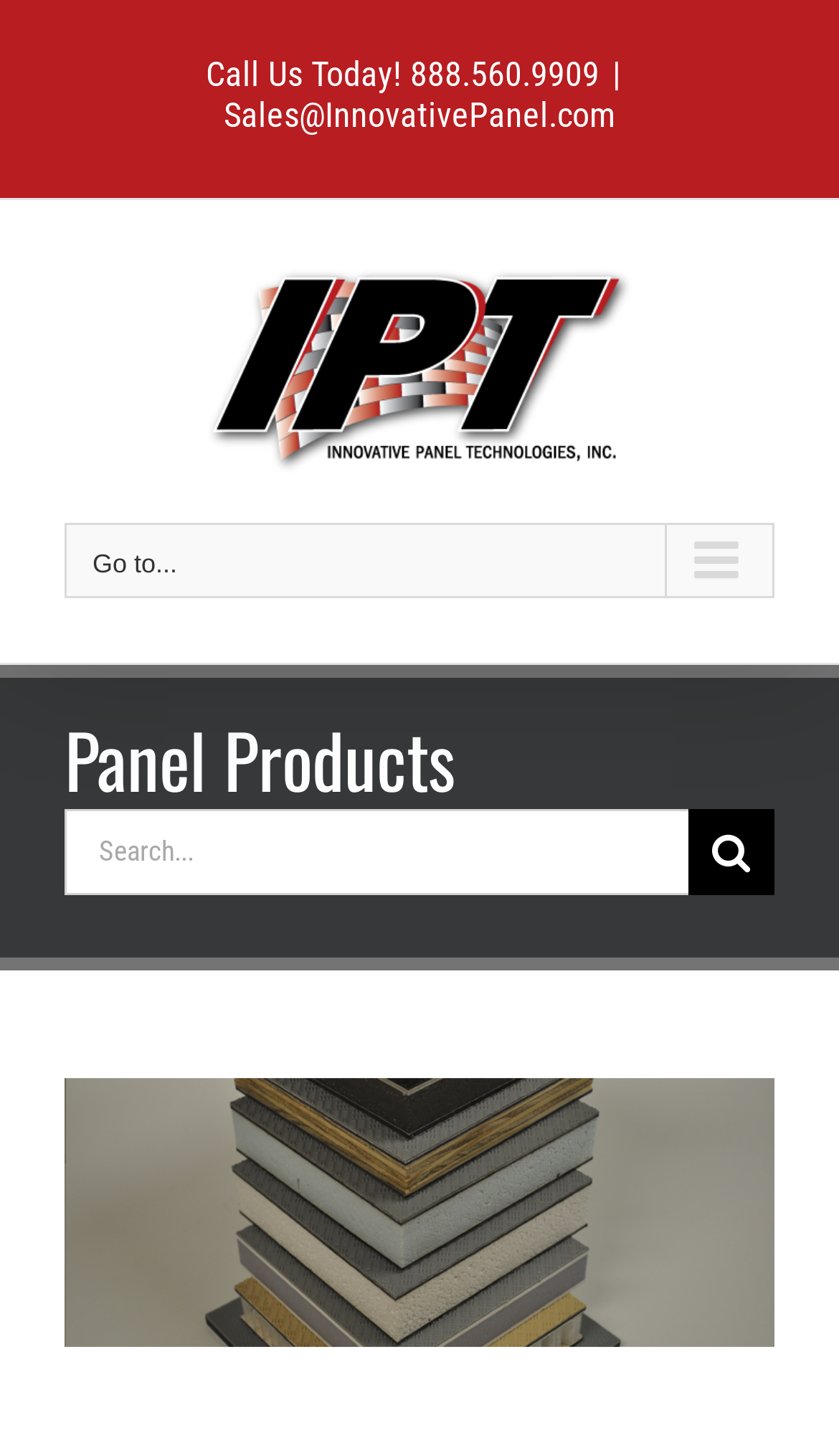Please answer the following question as detailed as possible based on the image: 
What is the main menu option?

I found the main menu option by looking at the top section of the webpage, where it has a button that says 'Go to...' and has a dropdown menu option called 'Main Menu Mobile'.